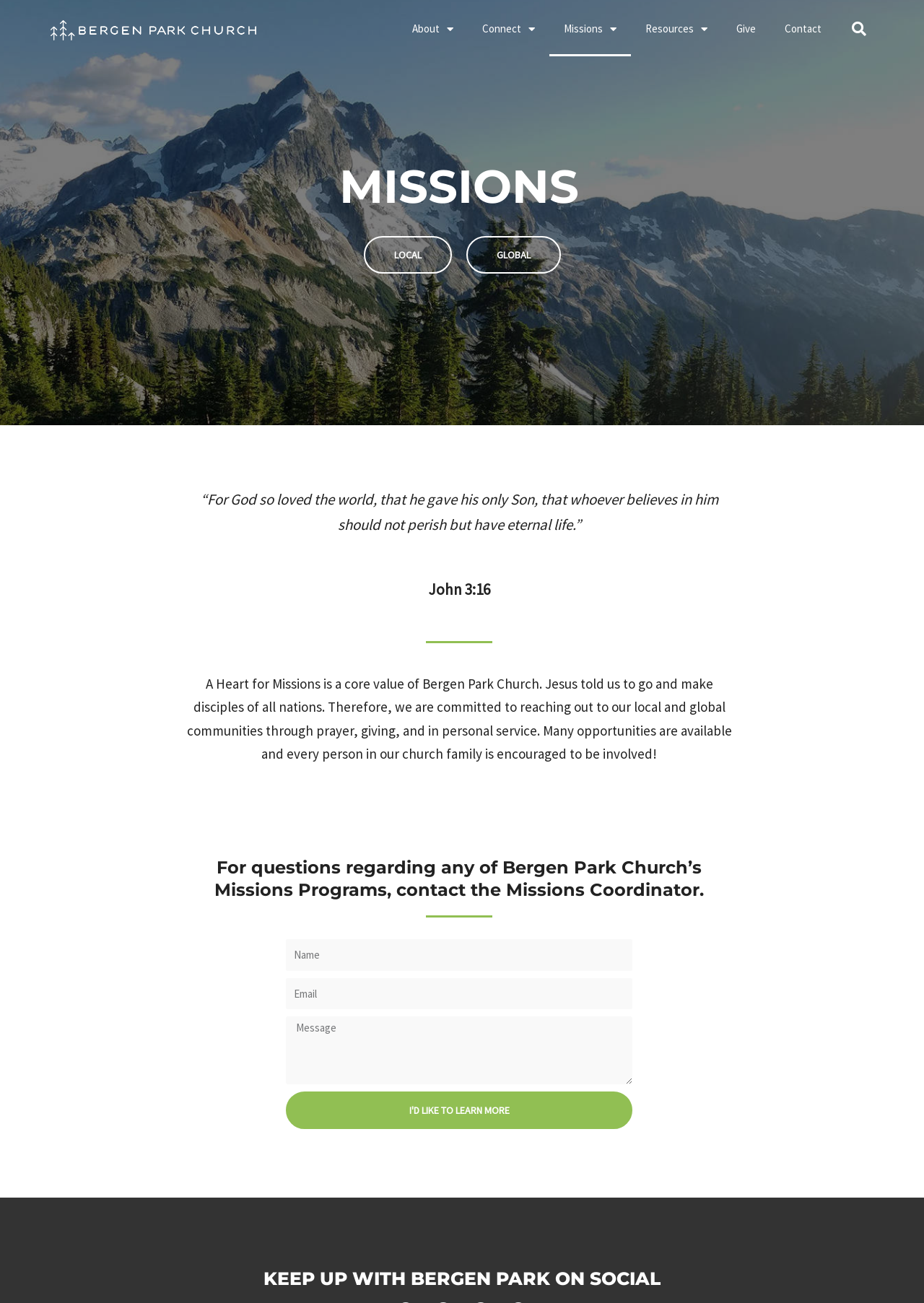What is the core value of Bergen Park Church?
Look at the image and answer the question using a single word or phrase.

A Heart for Missions